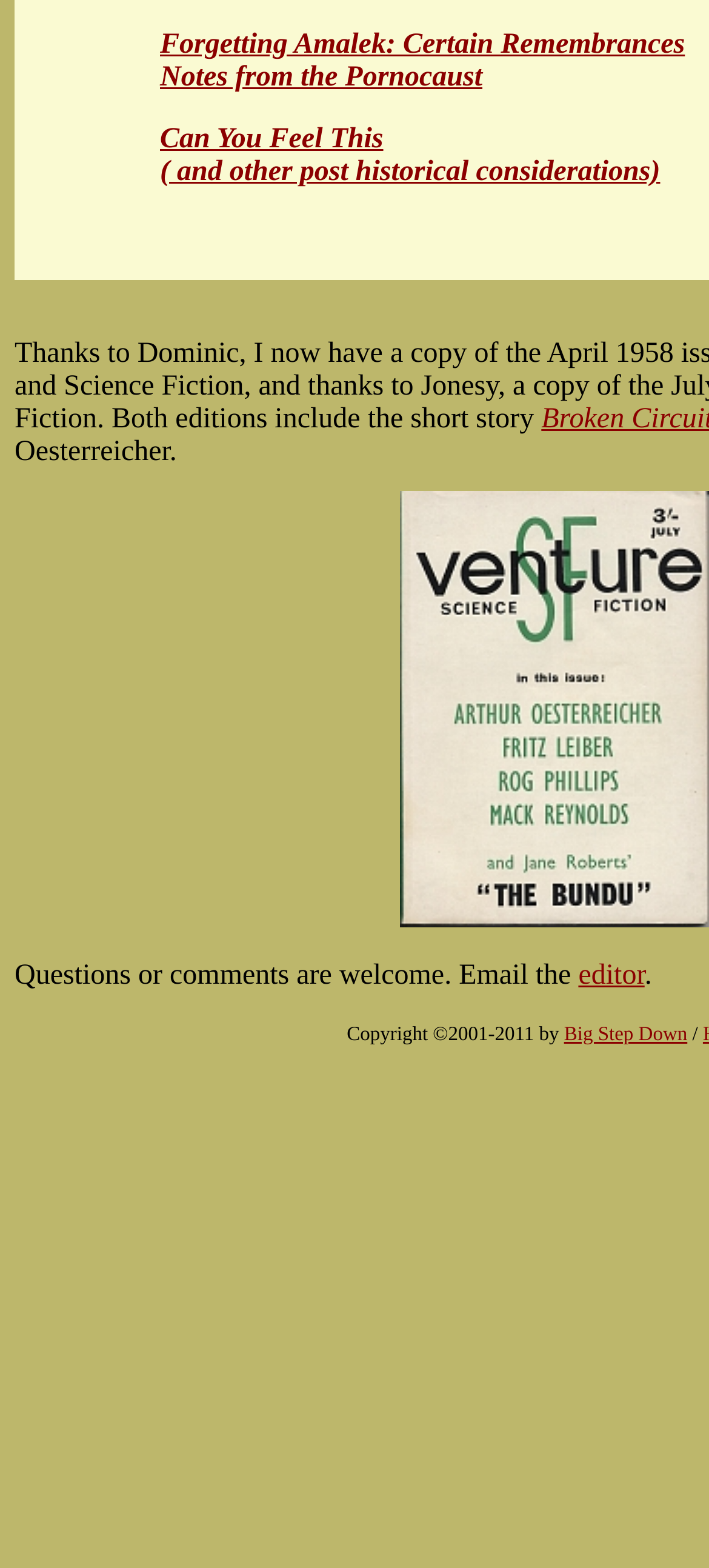Calculate the bounding box coordinates of the UI element given the description: "Big Step Down".

[0.795, 0.653, 0.969, 0.667]